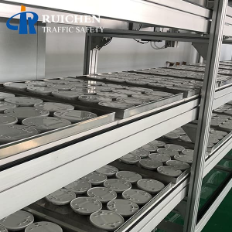Present an elaborate depiction of the scene captured in the image.

The image showcases a well-organized production area featuring rows of aluminum solar road studs designed for enhanced road safety. These solar road studs, indicative of advanced technology in traffic management, are neatly arranged on multiple shelves, highlighting an efficient manufacturing process. The visible branding for "RUICHEN" suggests the products are associated with a specialized company in traffic safety solutions. The environment appears clean and professional, characteristic of a modern industrial setting aimed at producing high-quality safety products.